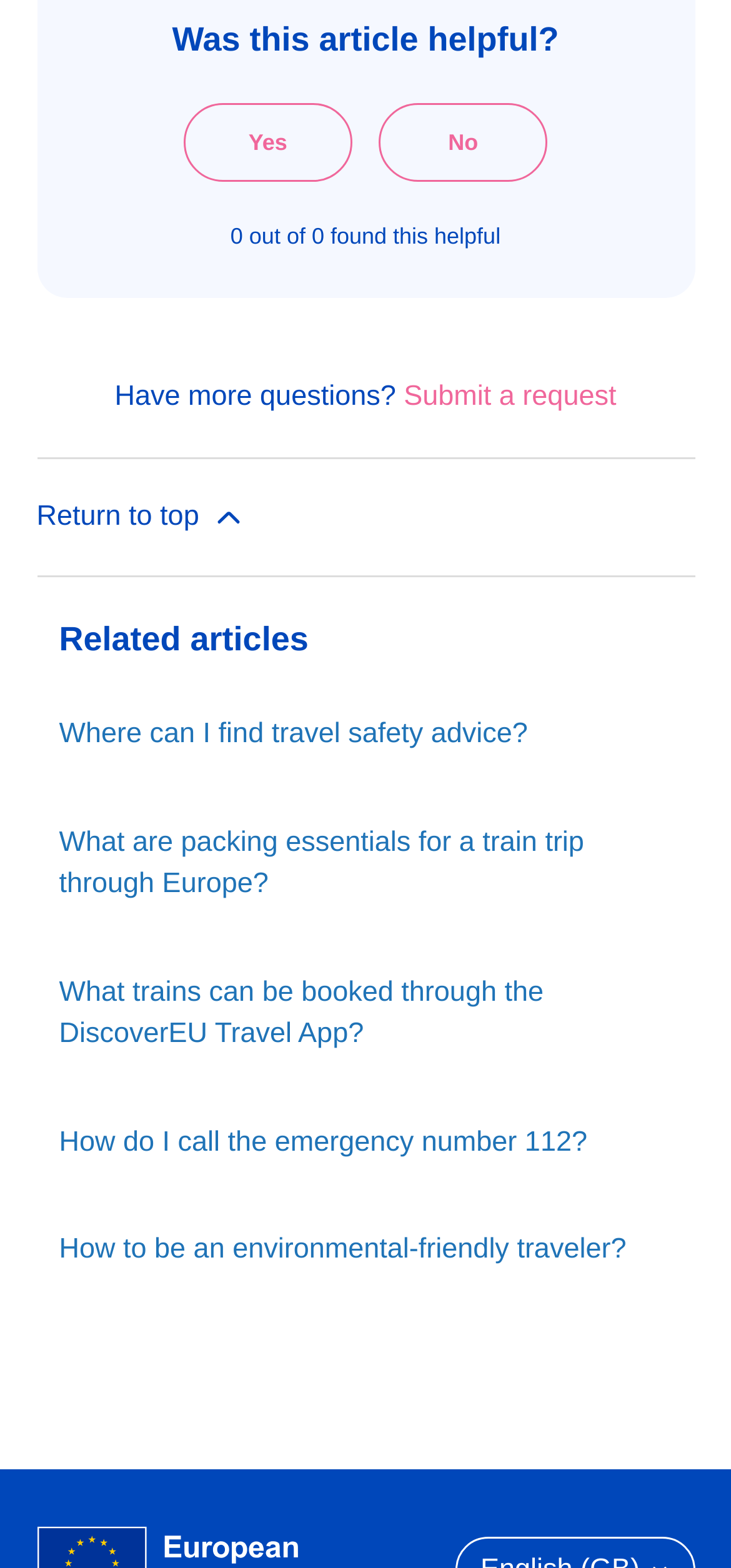Please specify the bounding box coordinates of the area that should be clicked to accomplish the following instruction: "Submit a request". The coordinates should consist of four float numbers between 0 and 1, i.e., [left, top, right, bottom].

[0.552, 0.243, 0.843, 0.263]